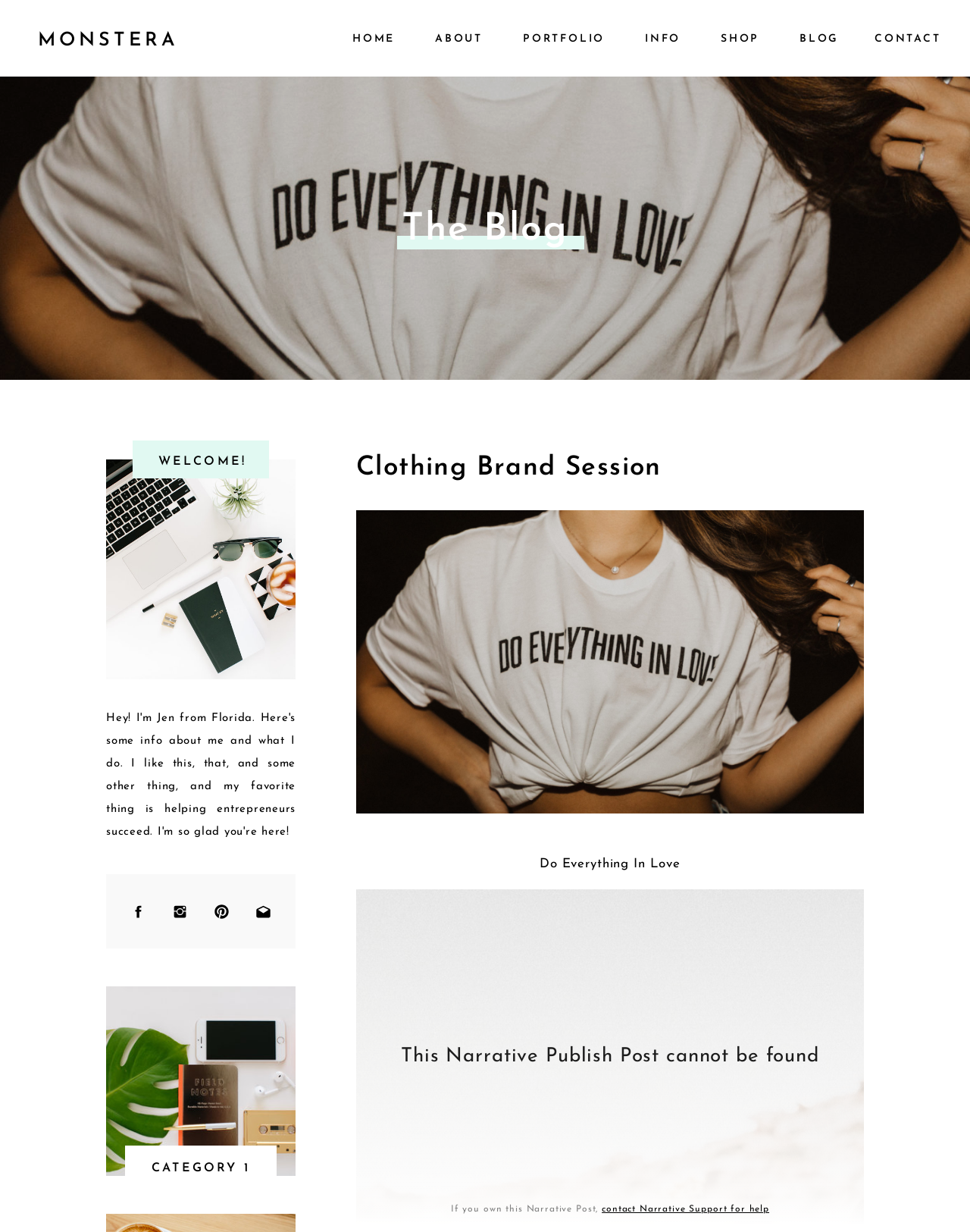Please extract the title of the webpage.

Clothing Brand Session